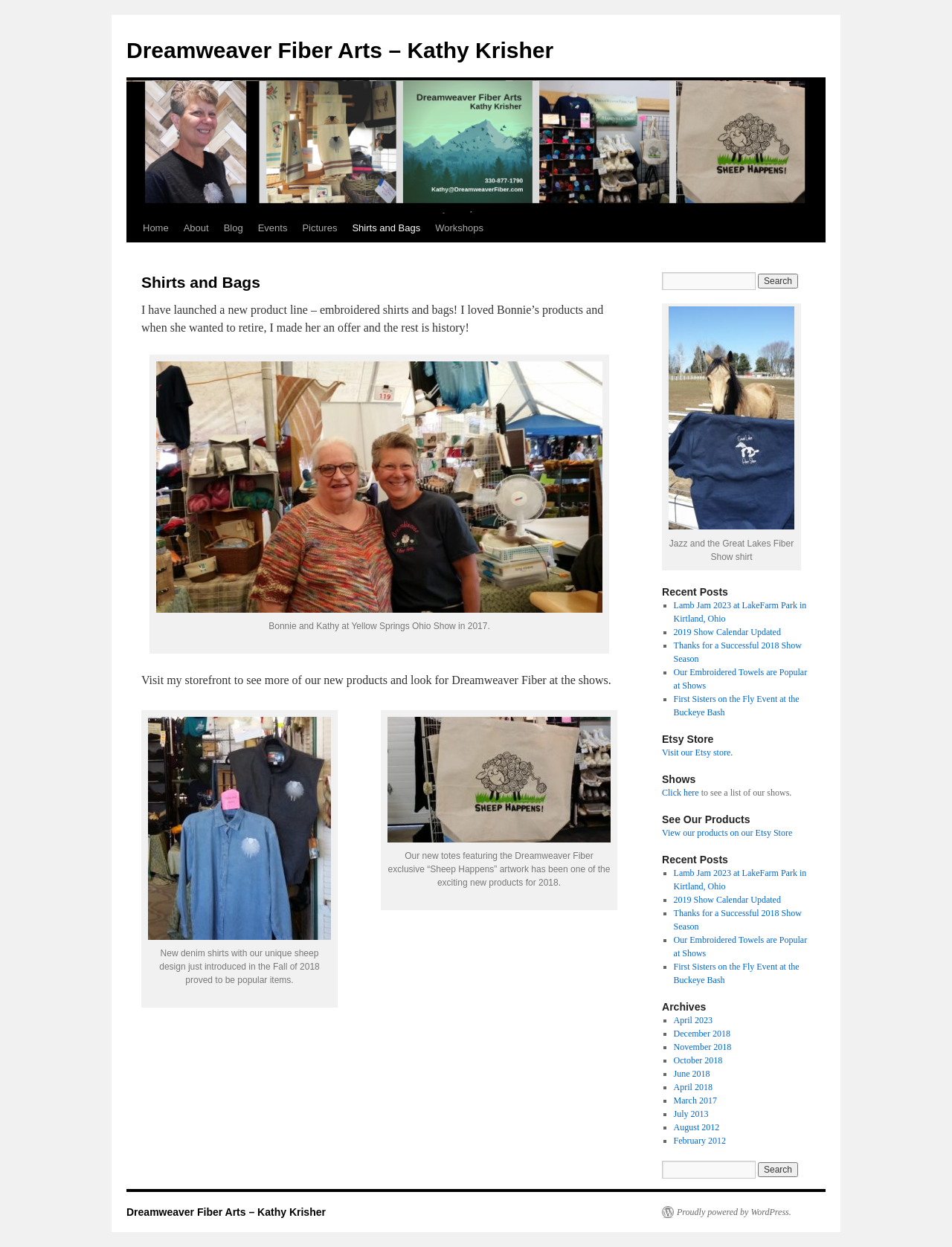Construct a comprehensive caption that outlines the webpage's structure and content.

The webpage is about Dreamweaver Fiber Arts, a business owned by Kathy Krisher. At the top, there is a navigation menu with links to different sections of the website, including Home, About, Blog, Events, Pictures, Shirts and Bags, and Workshops.

Below the navigation menu, there is a main section that takes up most of the page. It starts with a heading that says "Shirts and Bags" and a brief introduction to the new product line of embroidered shirts and bags. There is also a link to visit the storefront to see more products.

The main section is divided into several parts. The first part features an image of Bonnie and Kathy at a show in 2017, with a caption describing the event. Below the image, there is a paragraph of text that talks about the new products and upcoming shows.

The next part features another image, this time of a denim shirt with a unique sheep design, which was introduced in the Fall of 2018. There is also a link to a page about the new totes featuring the Dreamweaver Fiber exclusive "Sheep Happens" artwork.

On the right side of the page, there is a complementary section that takes up about a quarter of the page. It has a search bar at the top, followed by a section that lists recent posts, including links to articles about shows, products, and events. Below the recent posts, there are headings for Etsy Store, Shows, and See Our Products, each with a link to the corresponding page.

At the bottom of the page, there is a section that lists archives of past posts, organized by month and year. Each archive has a link to the corresponding page.